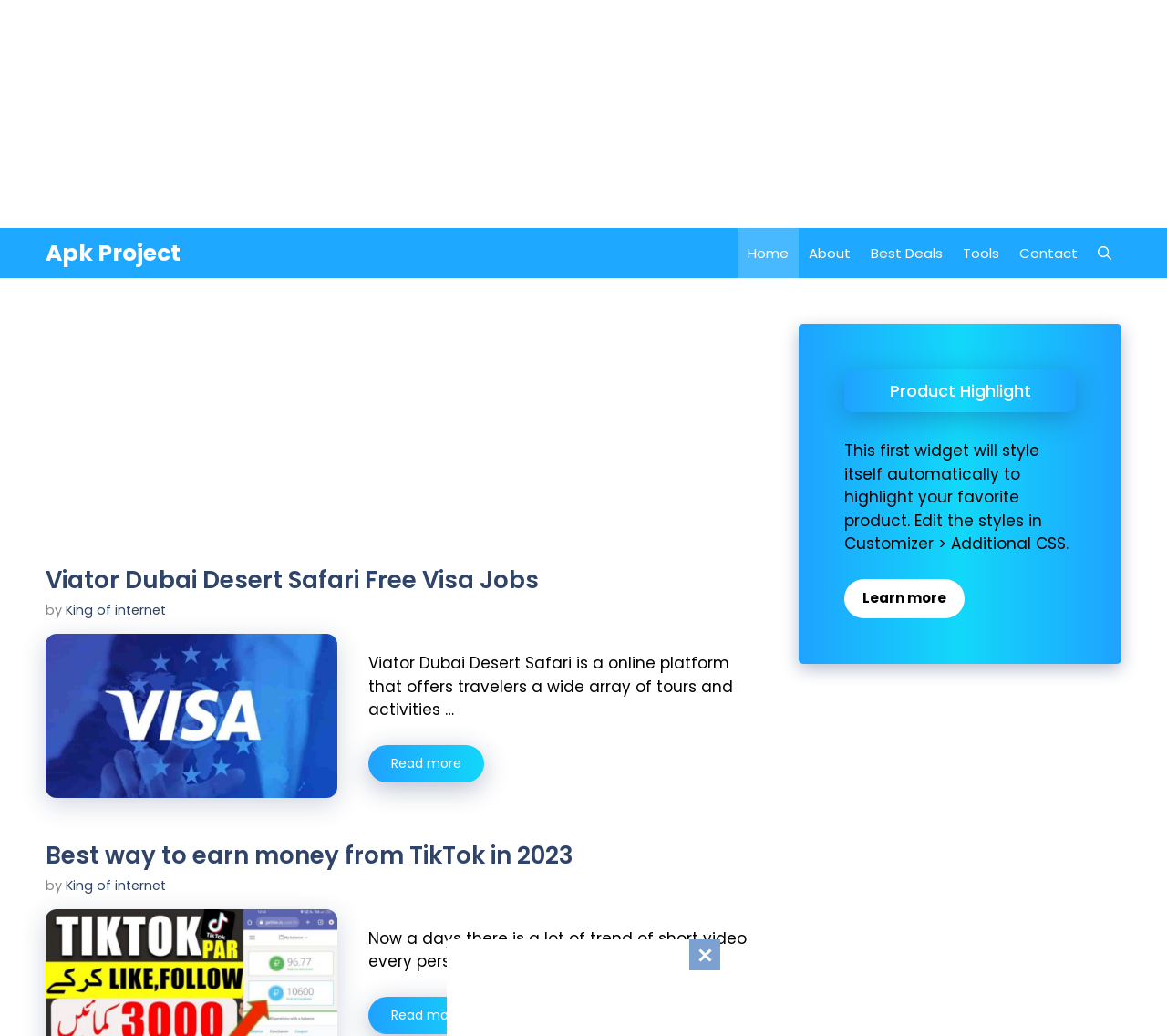Locate the bounding box coordinates of the region to be clicked to comply with the following instruction: "Click on the 'Home' link". The coordinates must be four float numbers between 0 and 1, in the form [left, top, right, bottom].

[0.632, 0.22, 0.684, 0.268]